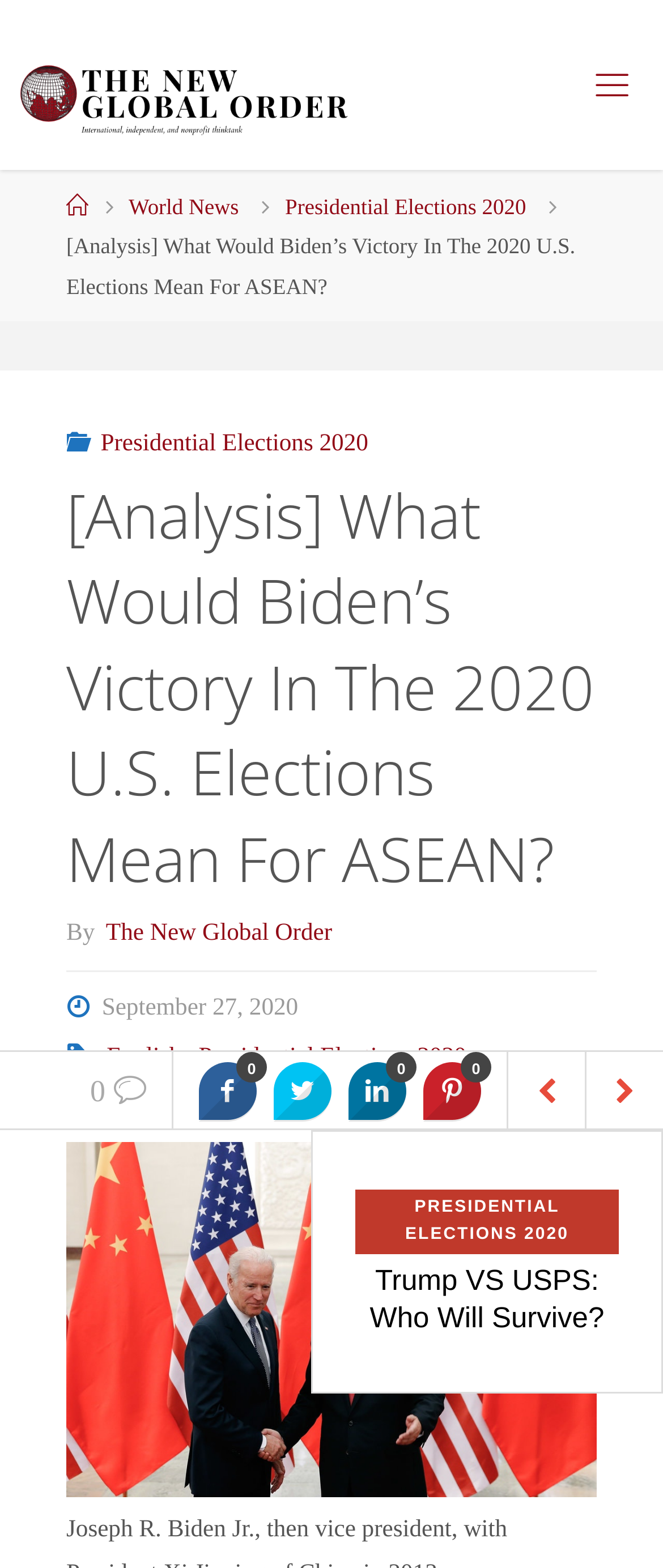Bounding box coordinates are given in the format (top-left x, top-left y, bottom-right x, bottom-right y). All values should be floating point numbers between 0 and 1. Provide the bounding box coordinate for the UI element described as: title="Share on Twitter"

[0.413, 0.677, 0.5, 0.714]